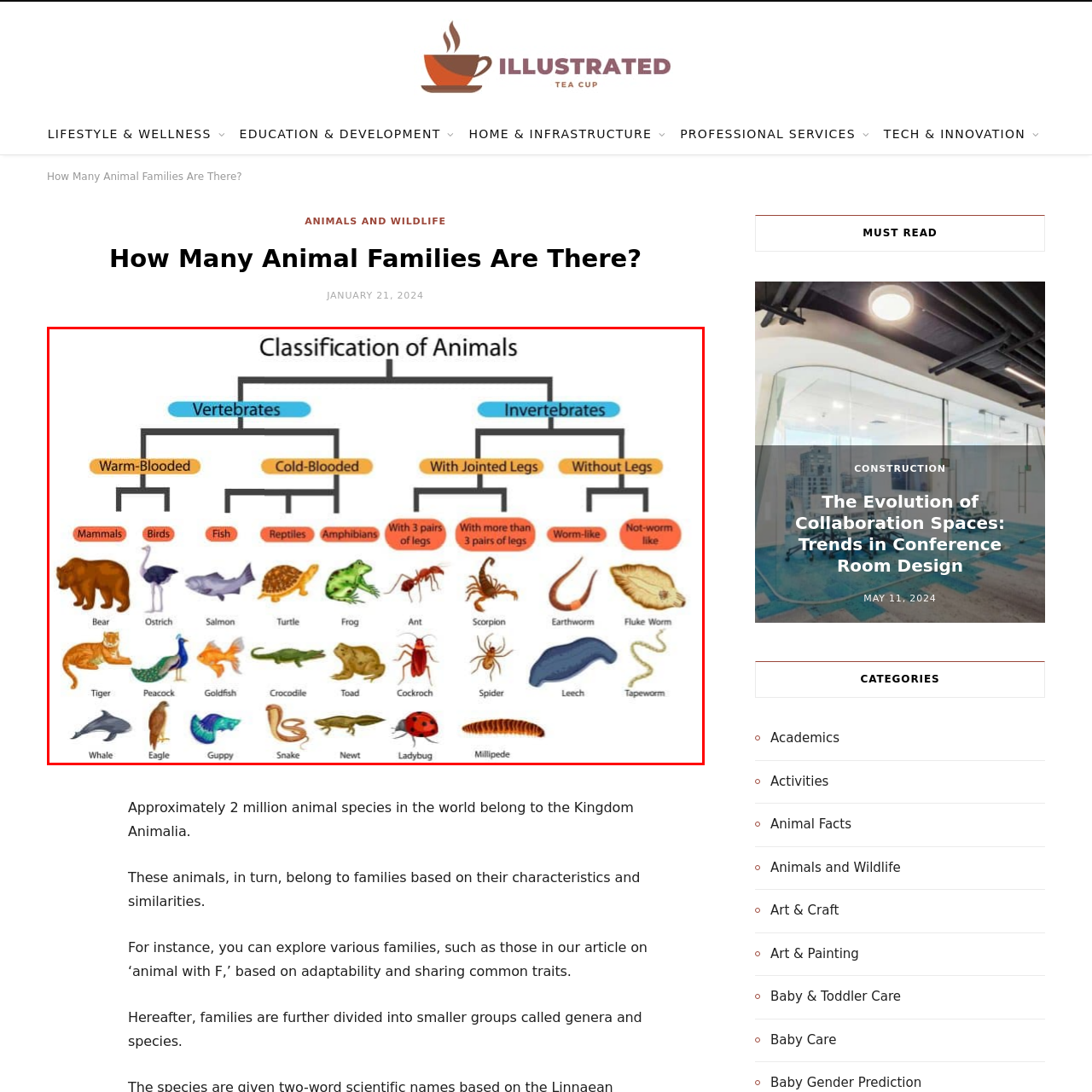Generate a detailed caption for the picture that is marked by the red rectangle.

This informative visual presents a comprehensive classification of animals, organizing them into two main categories: Vertebrates and Invertebrates. 

Vertebrates are further divided into warm-blooded and cold-blooded species. The warm-blooded section includes Mammals and Birds, depicted alongside representative images such as bears, tigers, ostriches, and guppies. Cold-blooded vertebrates encompass groups like Fish, Reptiles, and Amphibians, illustrated with images of salmon, turtles, and frogs.

Invertebrates, on the other hand, are distinguished based on their anatomical structures. They are subdivided into those with jointed legs and those without. The segment featuring animals with jointed legs includes critters with either three pairs of legs (like ants) or more than three pairs (like scorpions). In contrast, the section without legs showcases various creatures resembling worms and other types.

This classification not only aids in understanding animal diversity but also highlights the unique characteristics that define different groups within the animal kingdom.